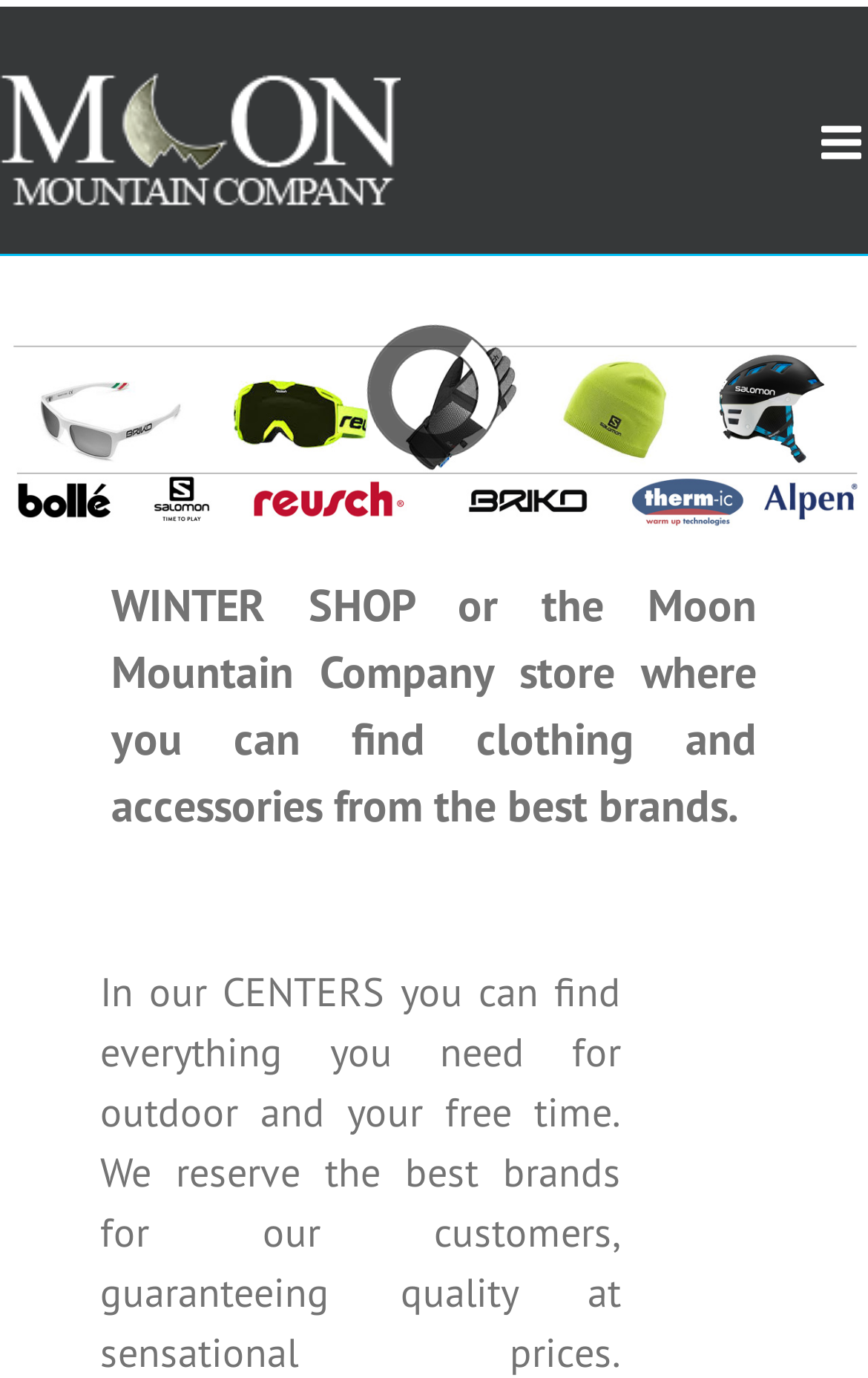Provide a short answer using a single word or phrase for the following question: 
What is the purpose of the link with the icon ''?

Unknown